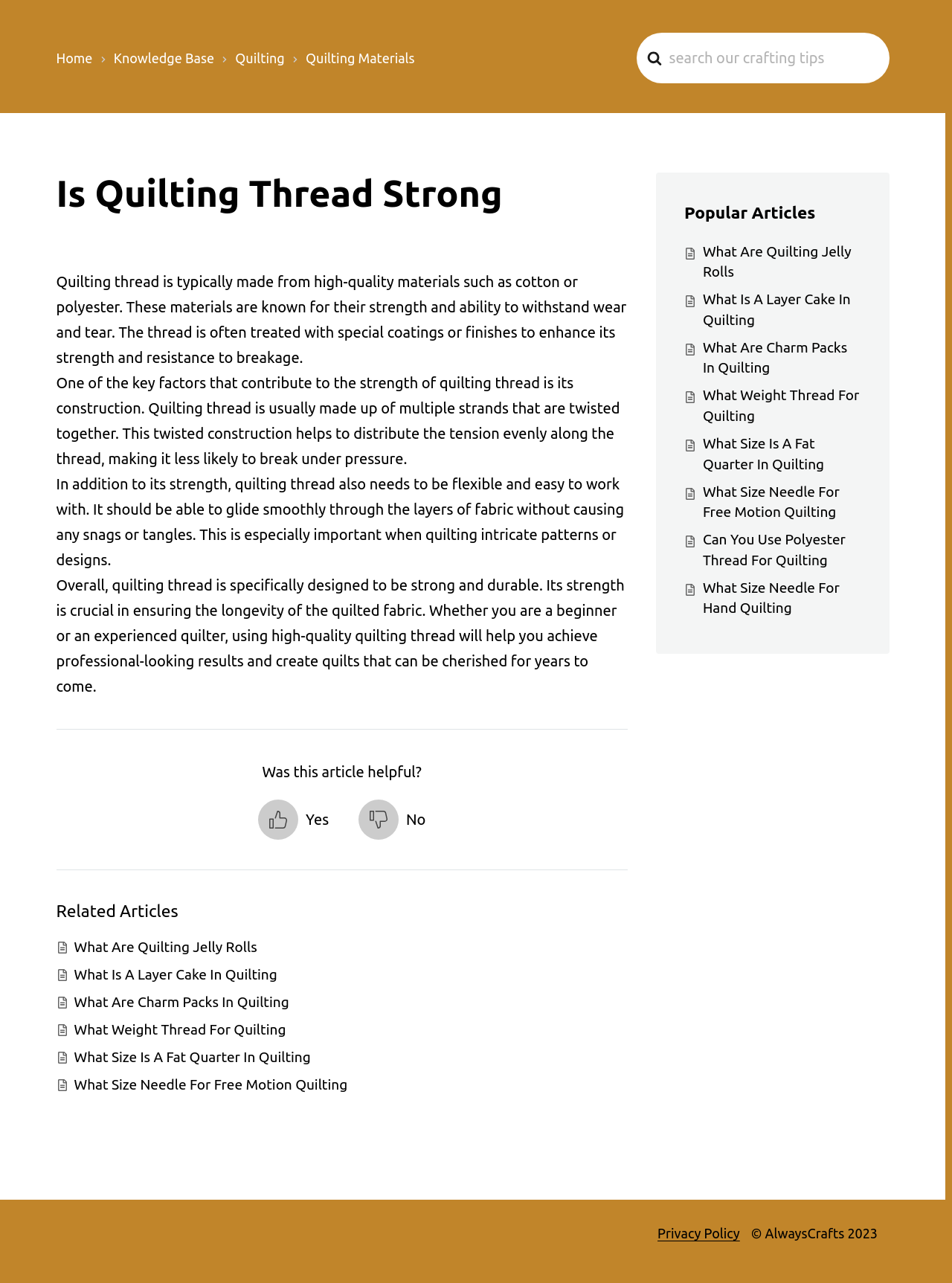Based on the image, provide a detailed and complete answer to the question: 
What is the purpose of quilting thread?

Based on the webpage content, quilting thread is specifically designed to be strong and durable, which is crucial in ensuring the longevity of the quilted fabric. The thread is made from high-quality materials such as cotton or polyester, and its construction involves multiple strands twisted together to distribute tension evenly, making it less likely to break under pressure.